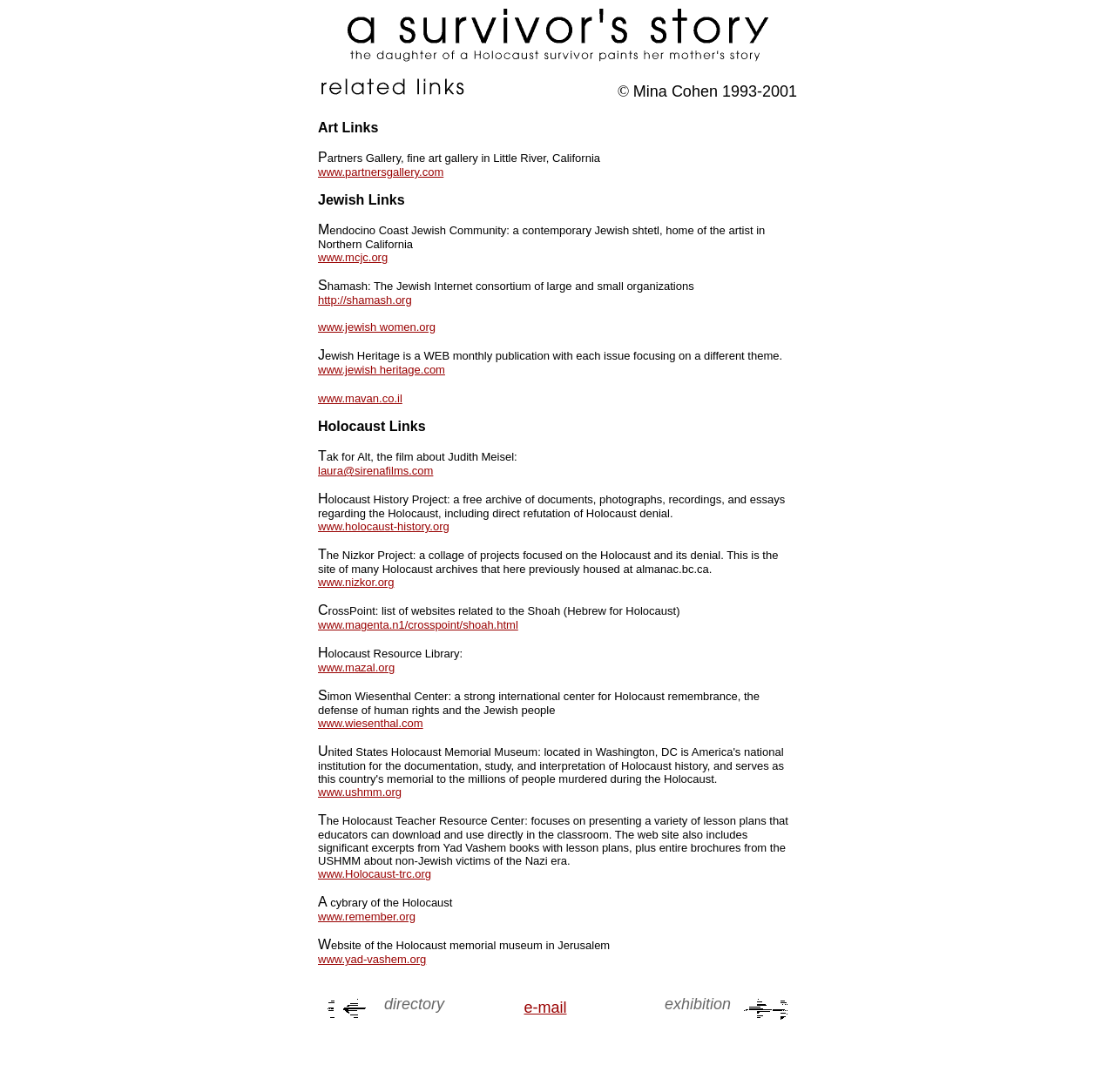What is the purpose of the 'Holocaust Teacher Resource Center'?
Please answer the question with a detailed response using the information from the screenshot.

The webpage mentions 'The Holocaust Teacher Resource Center: focuses on presenting a variety of lesson plans that educators can download and use directly in the classroom.' which indicates that the purpose of the center is to provide lesson plans for educators.